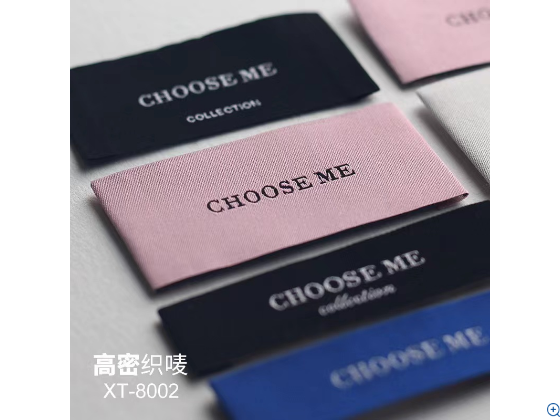Analyze the image and deliver a detailed answer to the question: What is the purpose of the fabric labels?

Based on the image and caption, it appears that the fabric labels are meant to be used as essential accessories for custom clothing, reinforcing branding with a stylish touch.